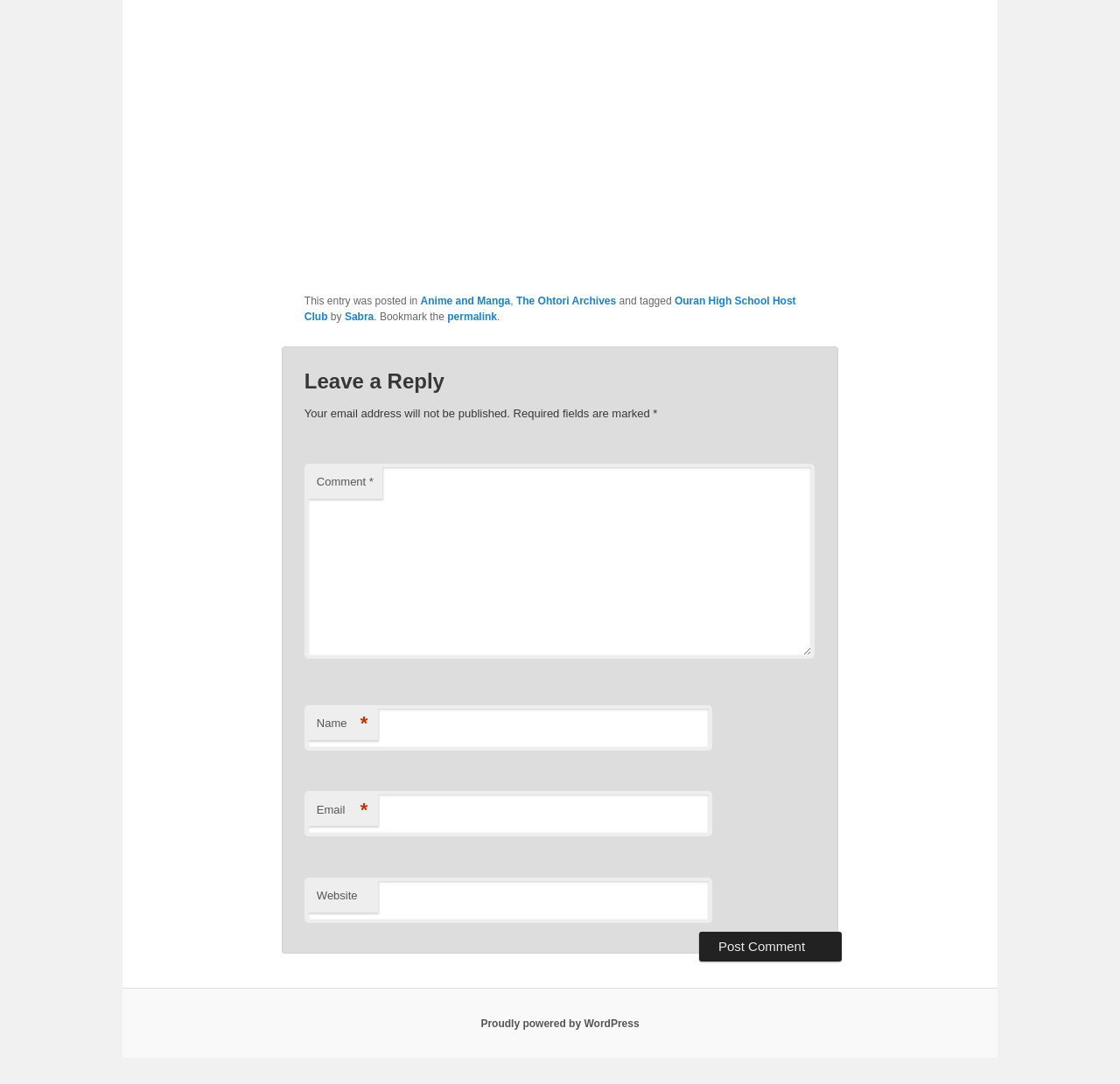Identify the bounding box coordinates for the UI element described as follows: name="submit" value="Post Comment". Use the format (top-left x, top-left y, bottom-right x, bottom-right y) and ensure all values are floating point numbers between 0 and 1.

[0.624, 0.859, 0.752, 0.887]